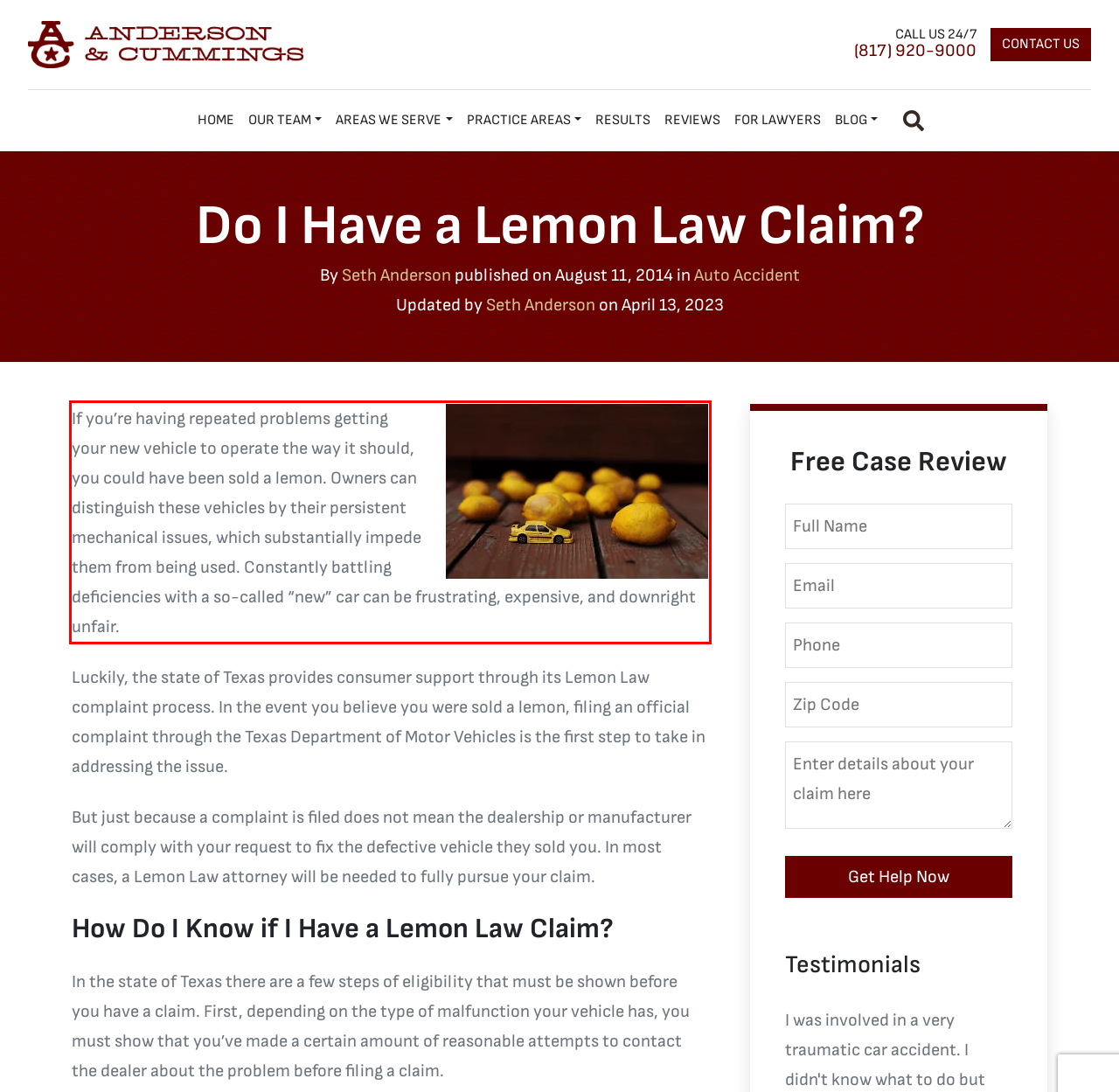Please look at the webpage screenshot and extract the text enclosed by the red bounding box.

If you’re having repeated problems getting your new vehicle to operate the way it should, you could have been sold a lemon. Owners can distinguish these vehicles by their persistent mechanical issues, which substantially impede them from being used. Constantly battling deficiencies with a so-called “new” car can be frustrating, expensive, and downright unfair.